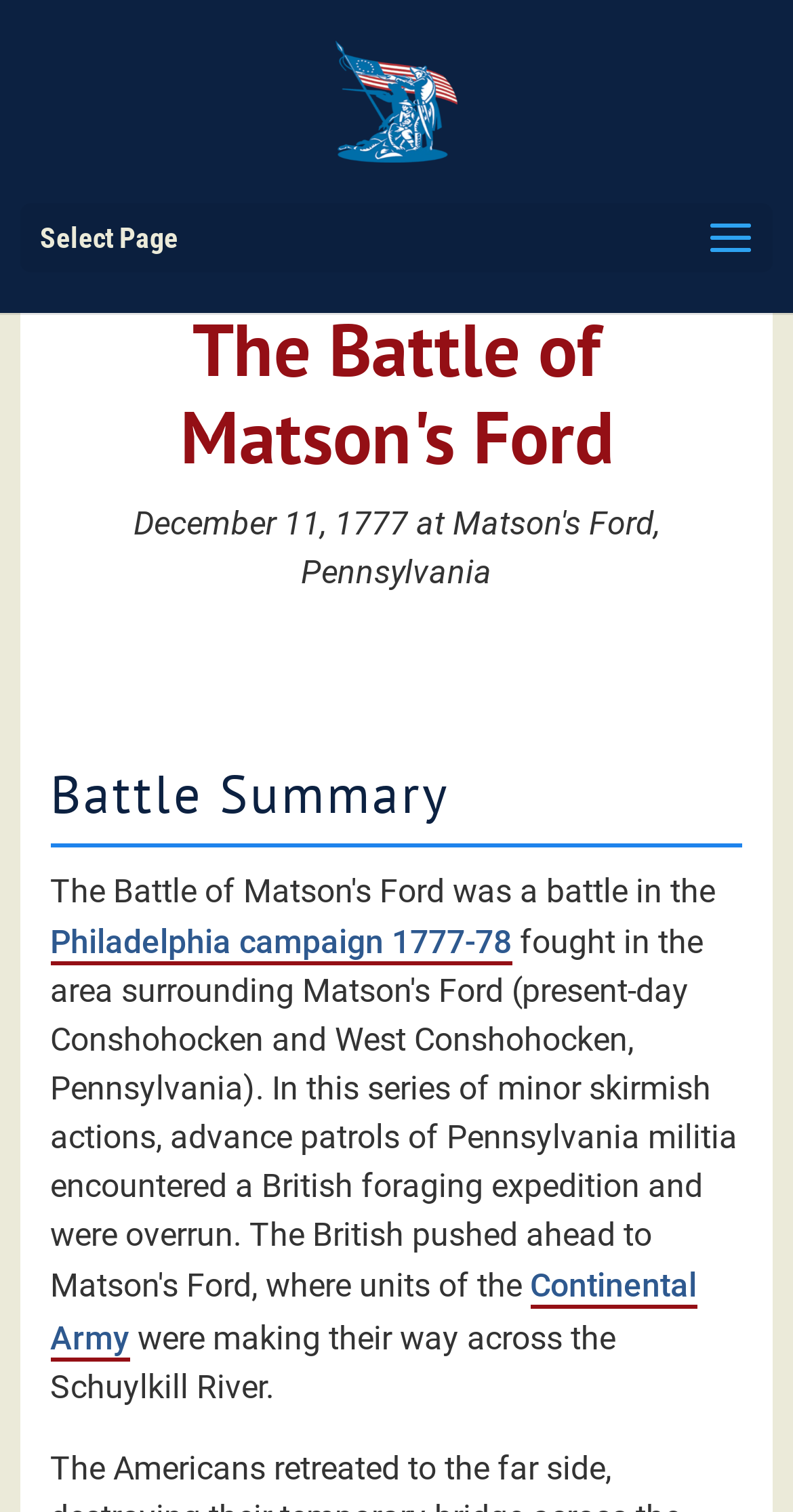Using details from the image, please answer the following question comprehensively:
How many links are there in the battle summary section?

I found the answer by counting the link elements in the battle summary section. There are three links: 'Philadelphia campaign 1777-78', 'Continental Army', and 'American Revolutionary War'.